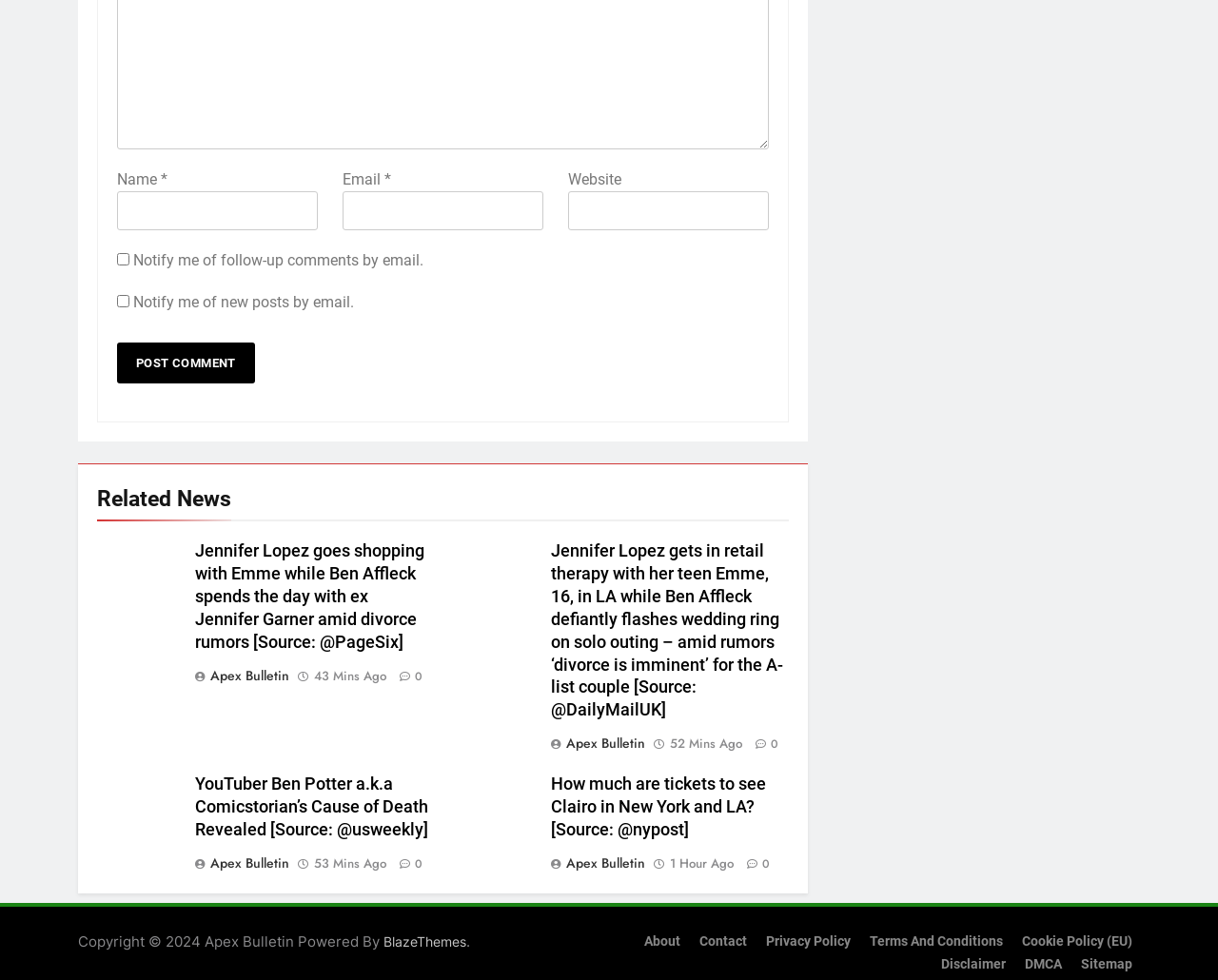What is the name of the website?
Please respond to the question with a detailed and well-explained answer.

The website's name is displayed in the footer section, along with links to various policies and terms.